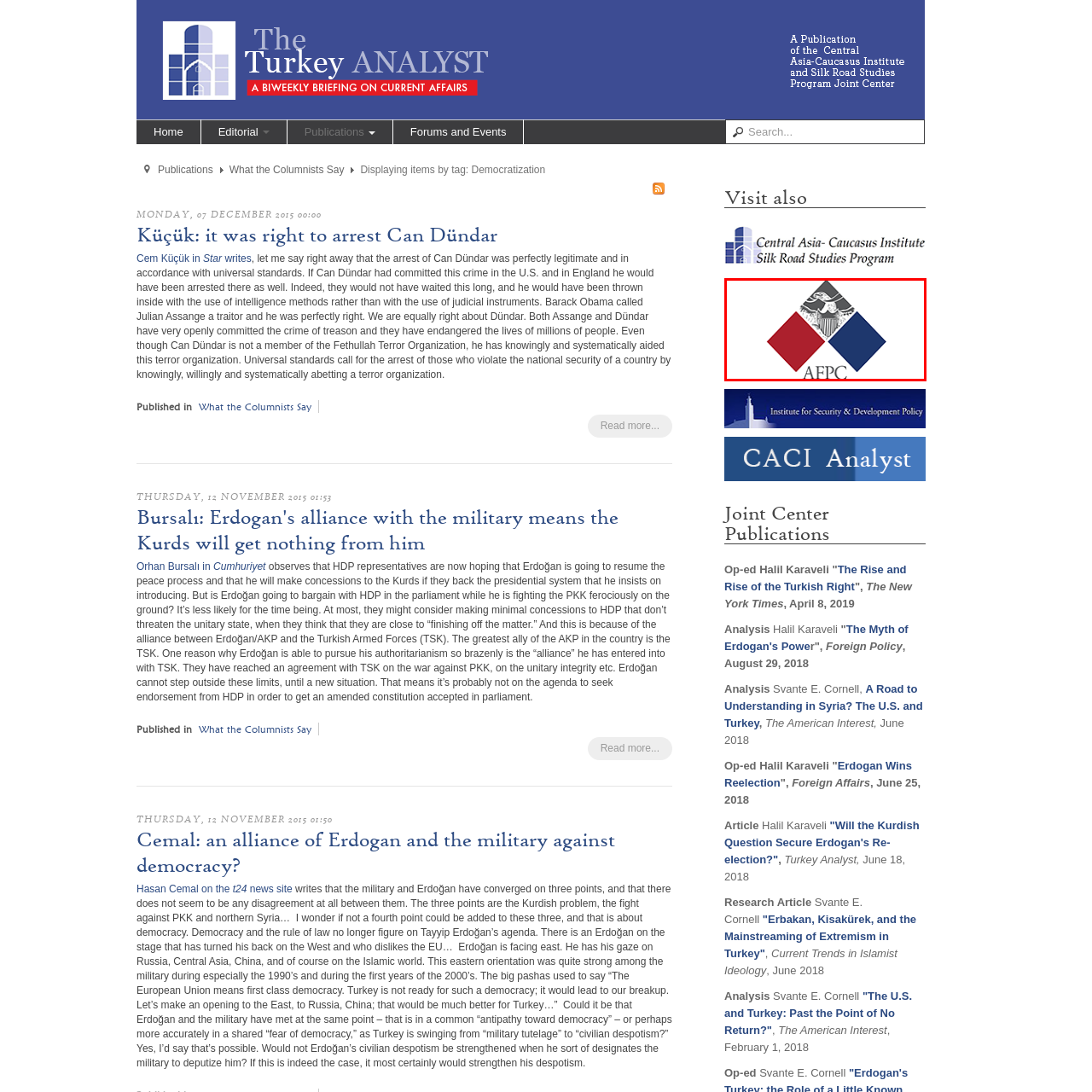Look at the image marked by the red box and respond with a single word or phrase: What is symbolized by the emblem in the center of the logo?

Strength and governance